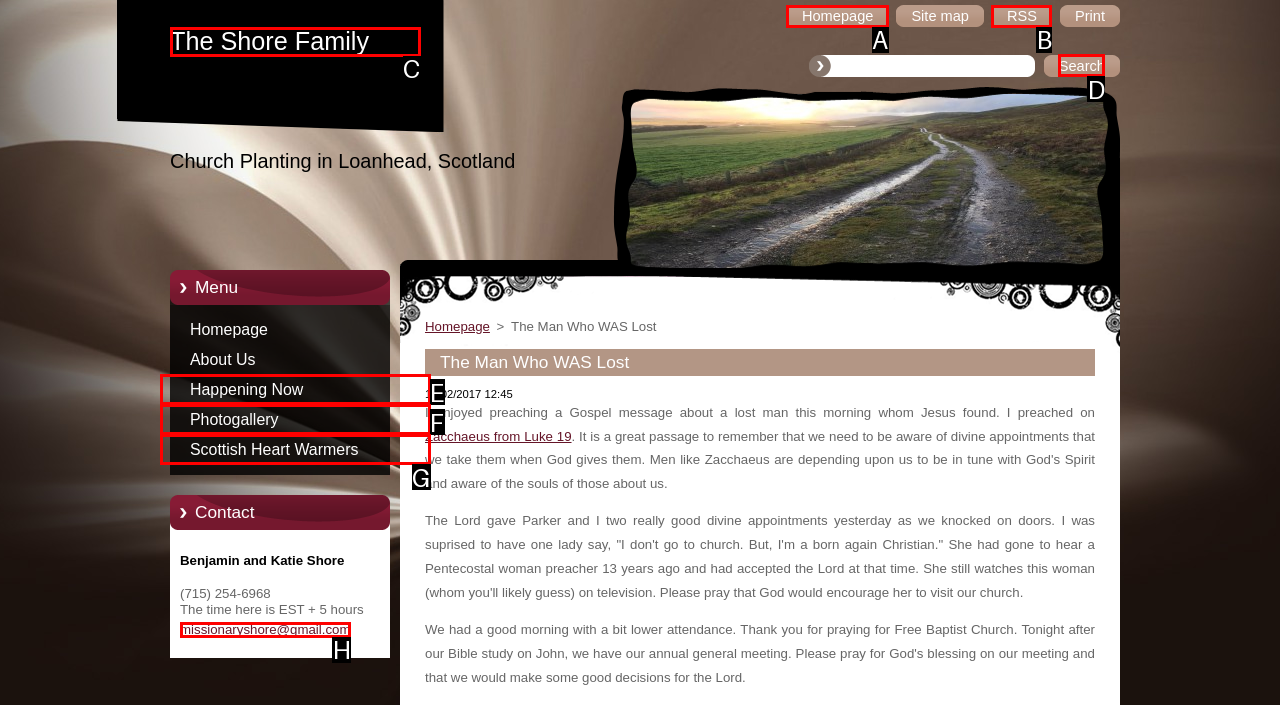Identify the HTML element you need to click to achieve the task: search for something. Respond with the corresponding letter of the option.

D